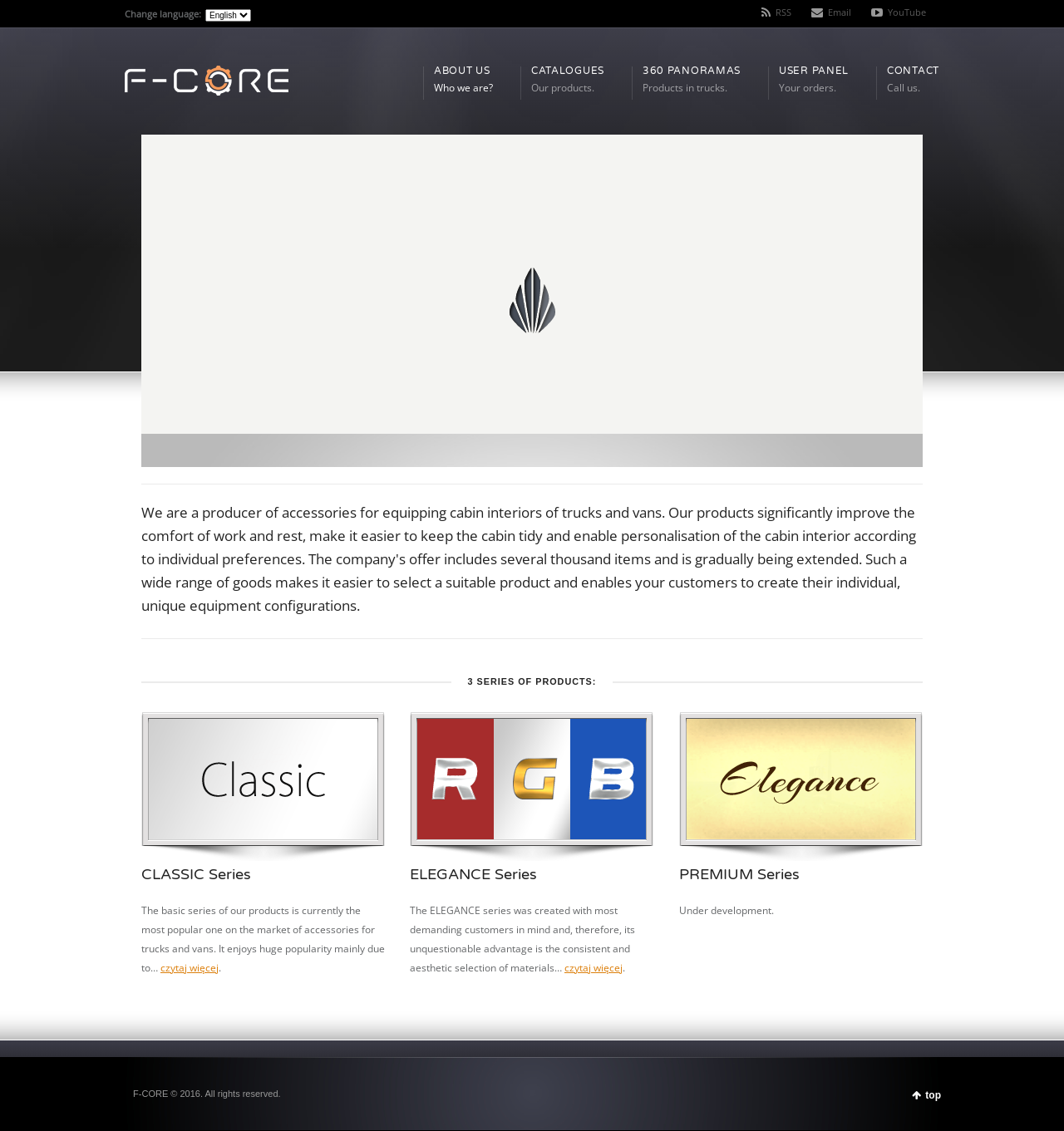Create a detailed summary of the webpage's content and design.

The webpage is about F-CORE, a producer of accessories for heavy-duty trucks. At the top left, there is a language selection option with a combobox and a "Change language" label. To the right of this, there are three social media links: RSS, Email, and YouTube. 

Below this top section, there is a main navigation menu with five links: "ABOUT US", "CATALOGUES", "360 PANORAMAS", "USER PANEL", and "CONTACT". 

On the left side of the page, there is a large image that spans from the top to the bottom of the page. On the right side, there are three sections, each with a heading and a brief description. The first section is about the "CLASSIC Series" of products, which is the most popular series on the market. The second section is about the "ELEGANCE Series", which is designed for demanding customers. The third section is about the "PREMIUM Series", which is currently under development. Each section has a "read more" link.

At the bottom of the page, there is a copyright notice and a "back to top" link.